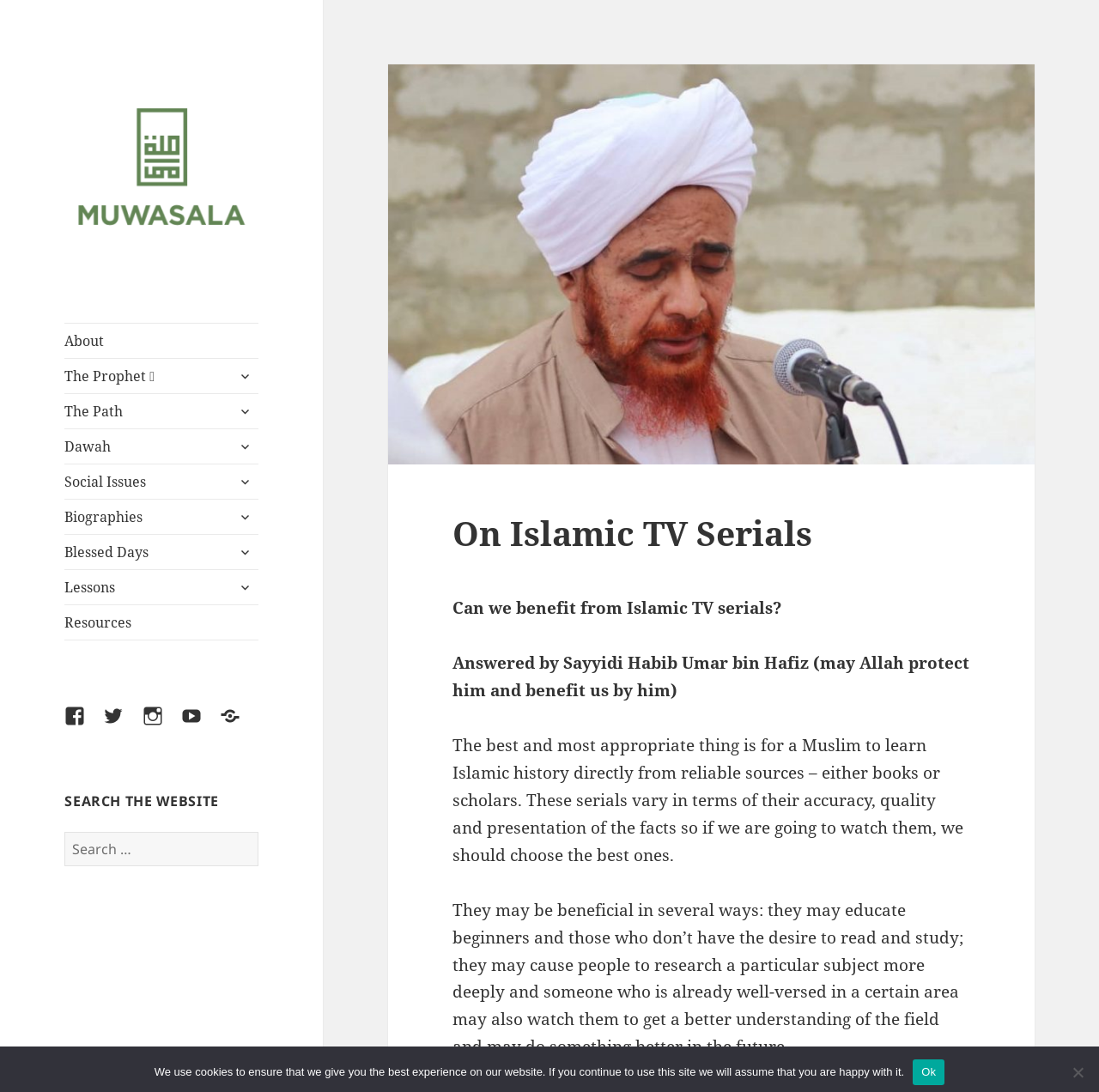Please identify the bounding box coordinates of the area I need to click to accomplish the following instruction: "Visit the Facebook page".

[0.059, 0.646, 0.096, 0.684]